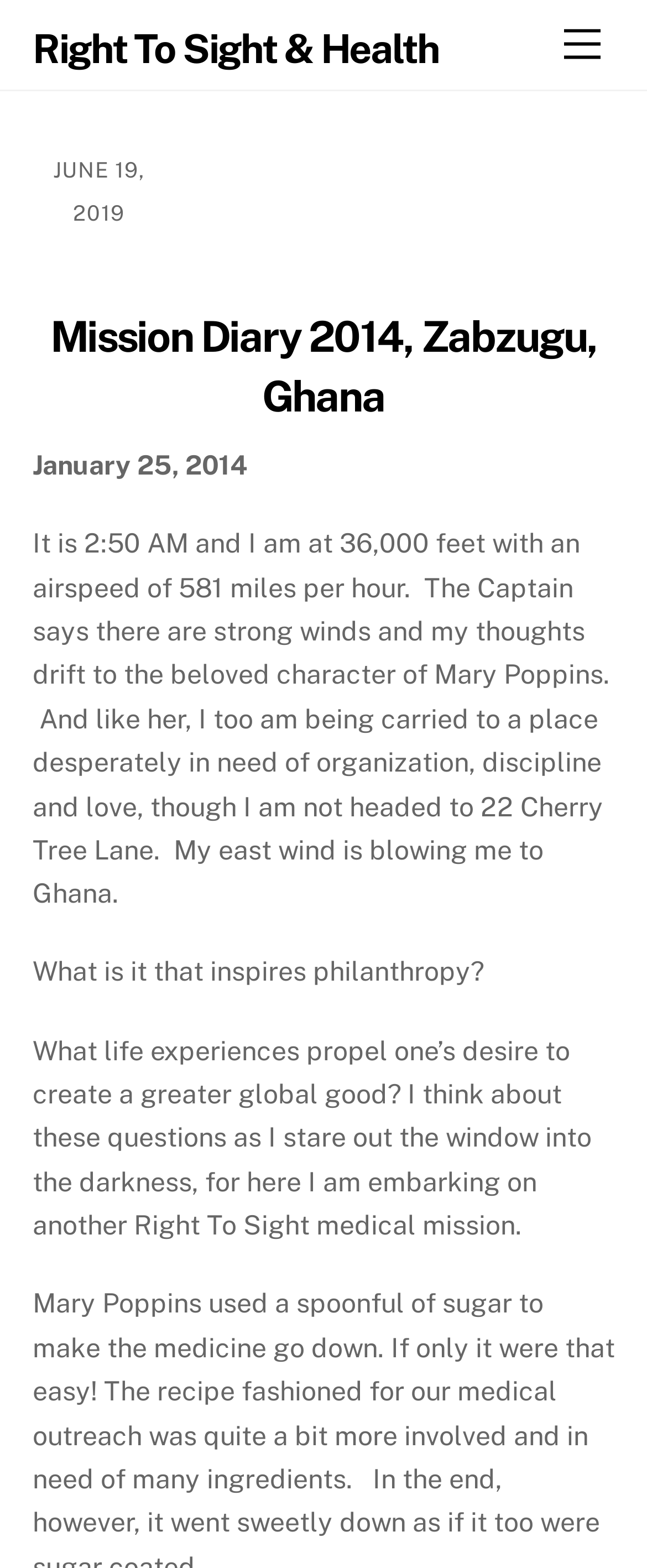Locate the bounding box of the UI element described by: "Menu" in the given webpage screenshot.

[0.847, 0.008, 0.95, 0.049]